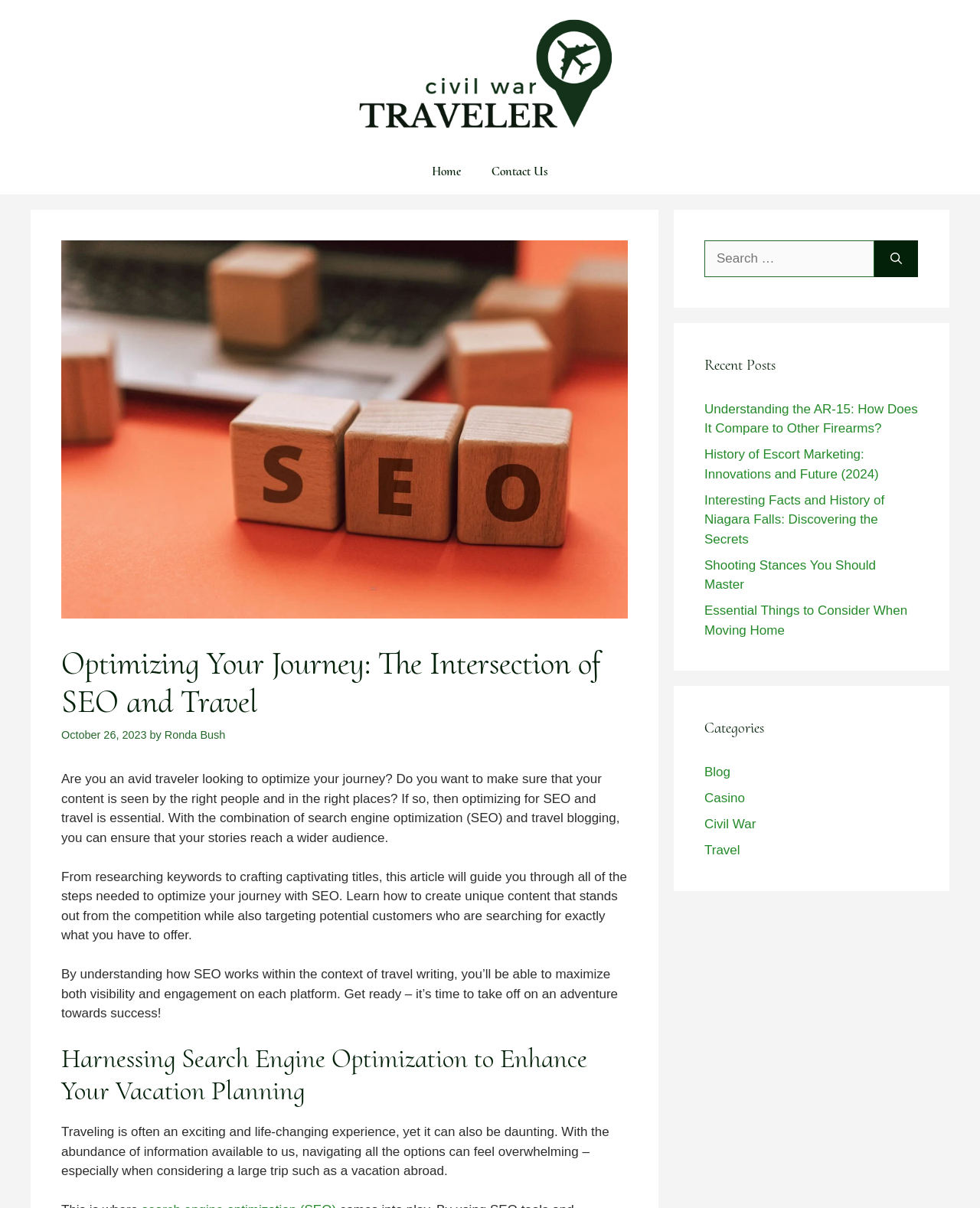Identify the main title of the webpage and generate its text content.

Optimizing Your Journey: The Intersection of SEO and Travel